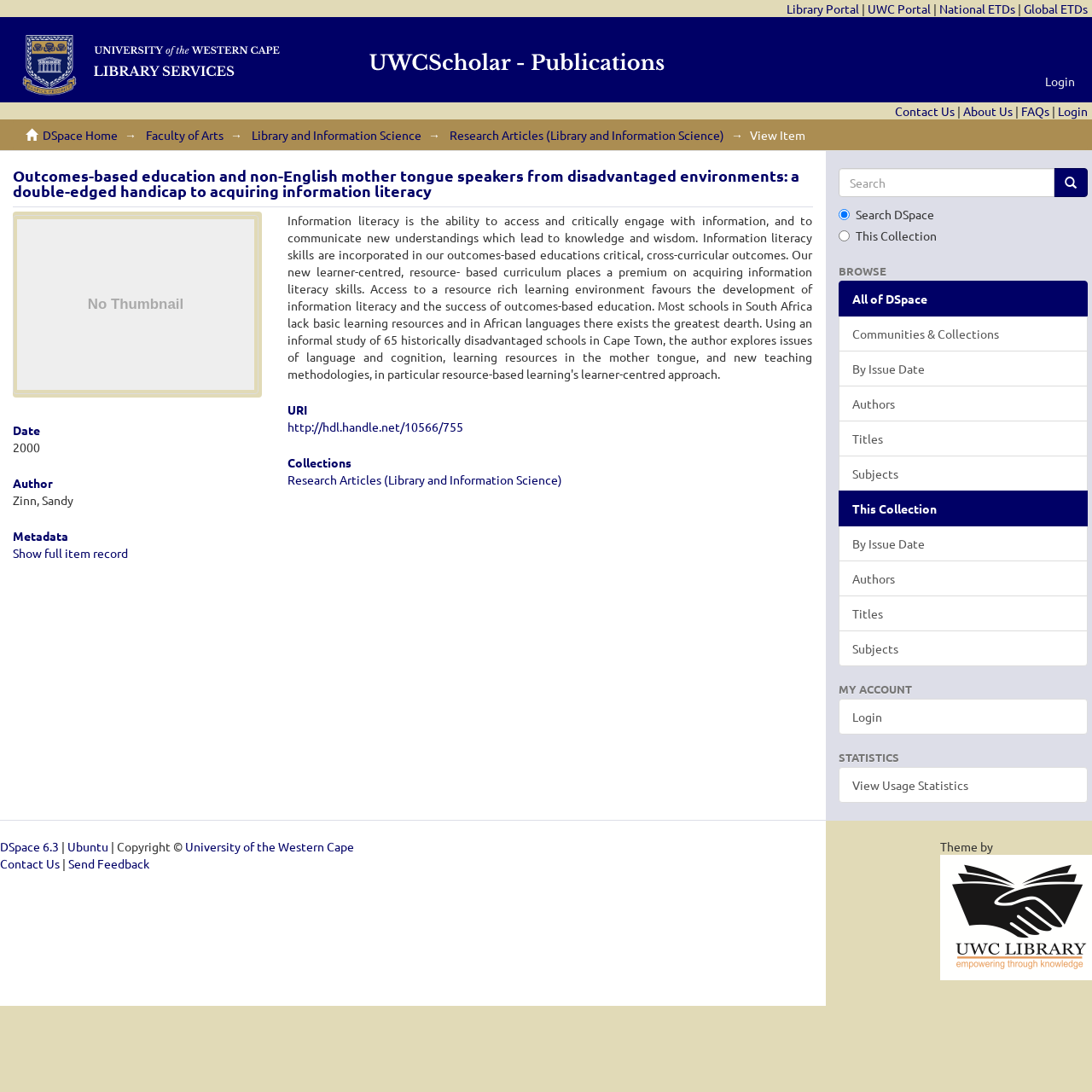Identify the bounding box coordinates of the section that should be clicked to achieve the task described: "View the full item record".

[0.012, 0.5, 0.117, 0.514]